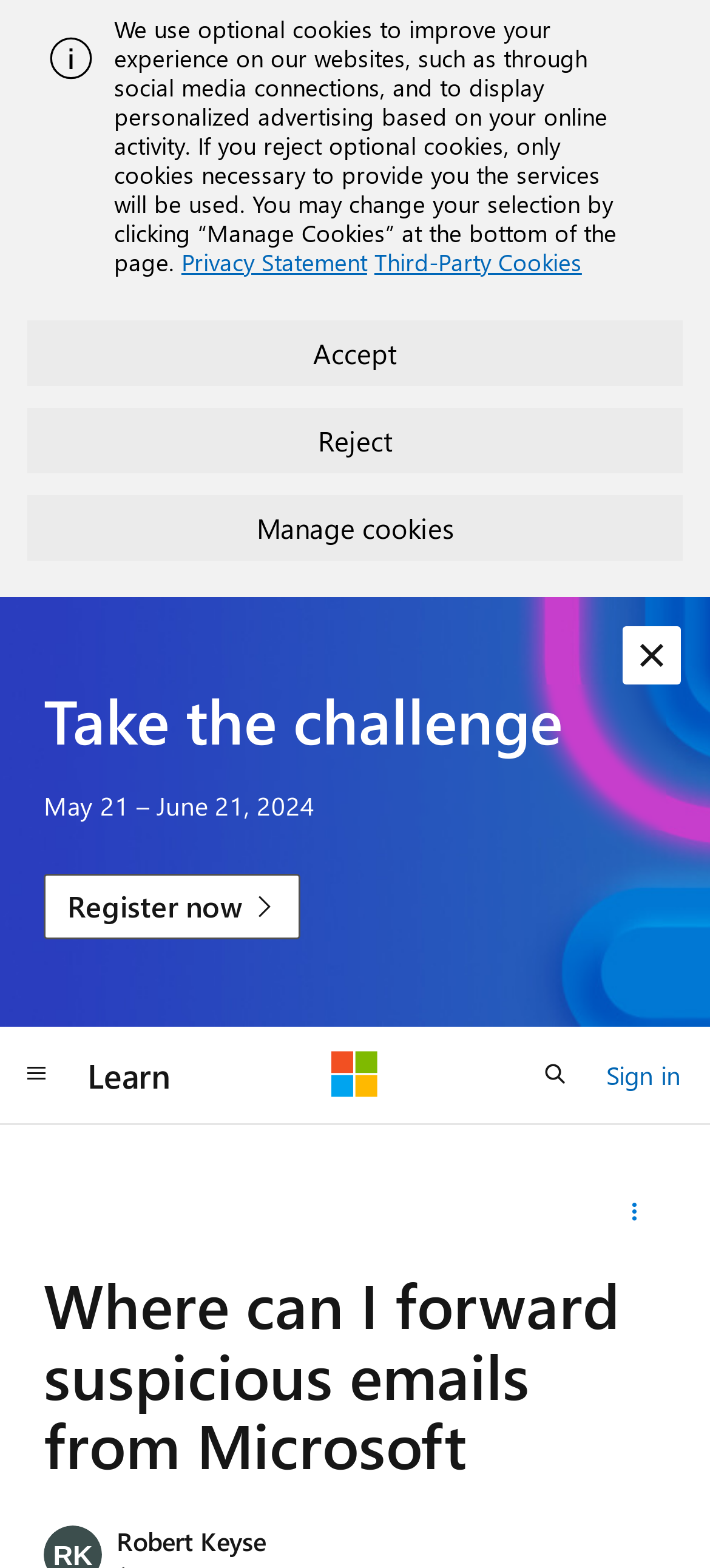Based on the element description, predict the bounding box coordinates (top-left x, top-left y, bottom-right x, bottom-right y) for the UI element in the screenshot: parent_node: Learn aria-label="Microsoft"

[0.467, 0.67, 0.533, 0.7]